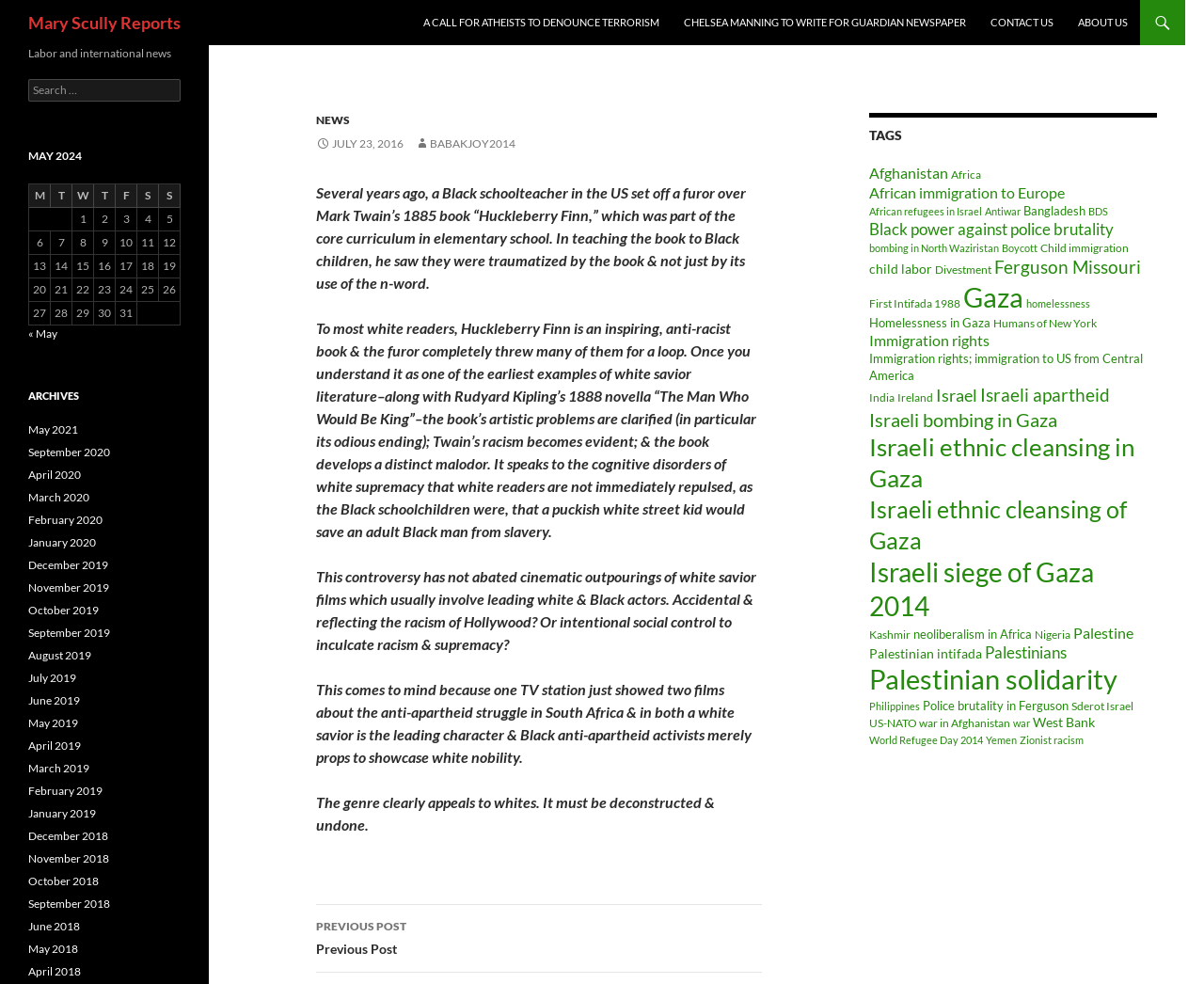Can you give a comprehensive explanation to the question given the content of the image?
How many columns are in the table with the caption 'MAY 2024'?

The number of columns in the table can be found by looking at the row element under the table element with the caption 'MAY 2024'. The row element has 5 columnheader elements, each representing a column in the table.